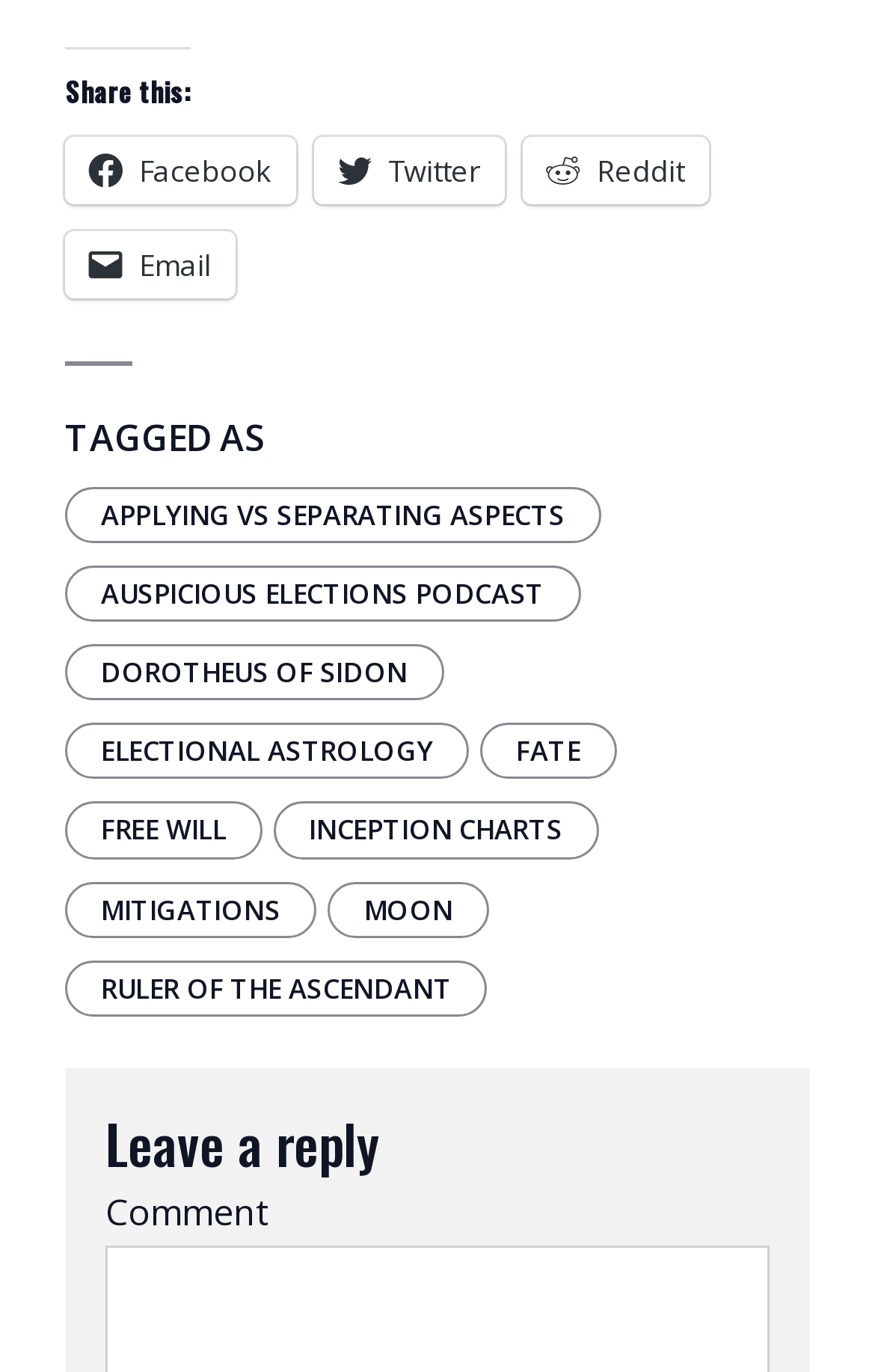Please provide the bounding box coordinates for the element that needs to be clicked to perform the instruction: "Leave a reply". The coordinates must consist of four float numbers between 0 and 1, formatted as [left, top, right, bottom].

[0.121, 0.808, 0.879, 0.859]